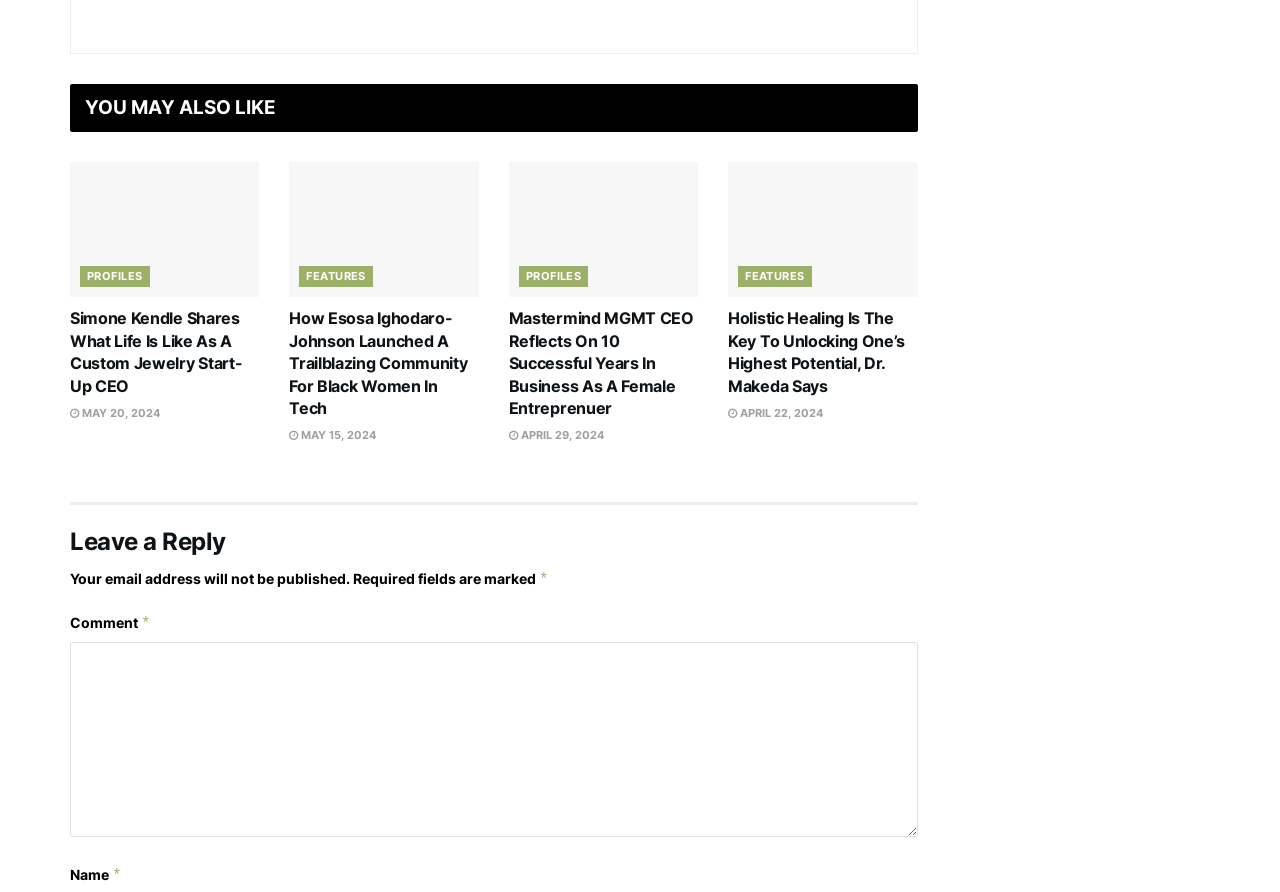From the webpage screenshot, predict the bounding box of the UI element that matches this description: "parent_node: Comment * name="comment"".

[0.055, 0.718, 0.717, 0.936]